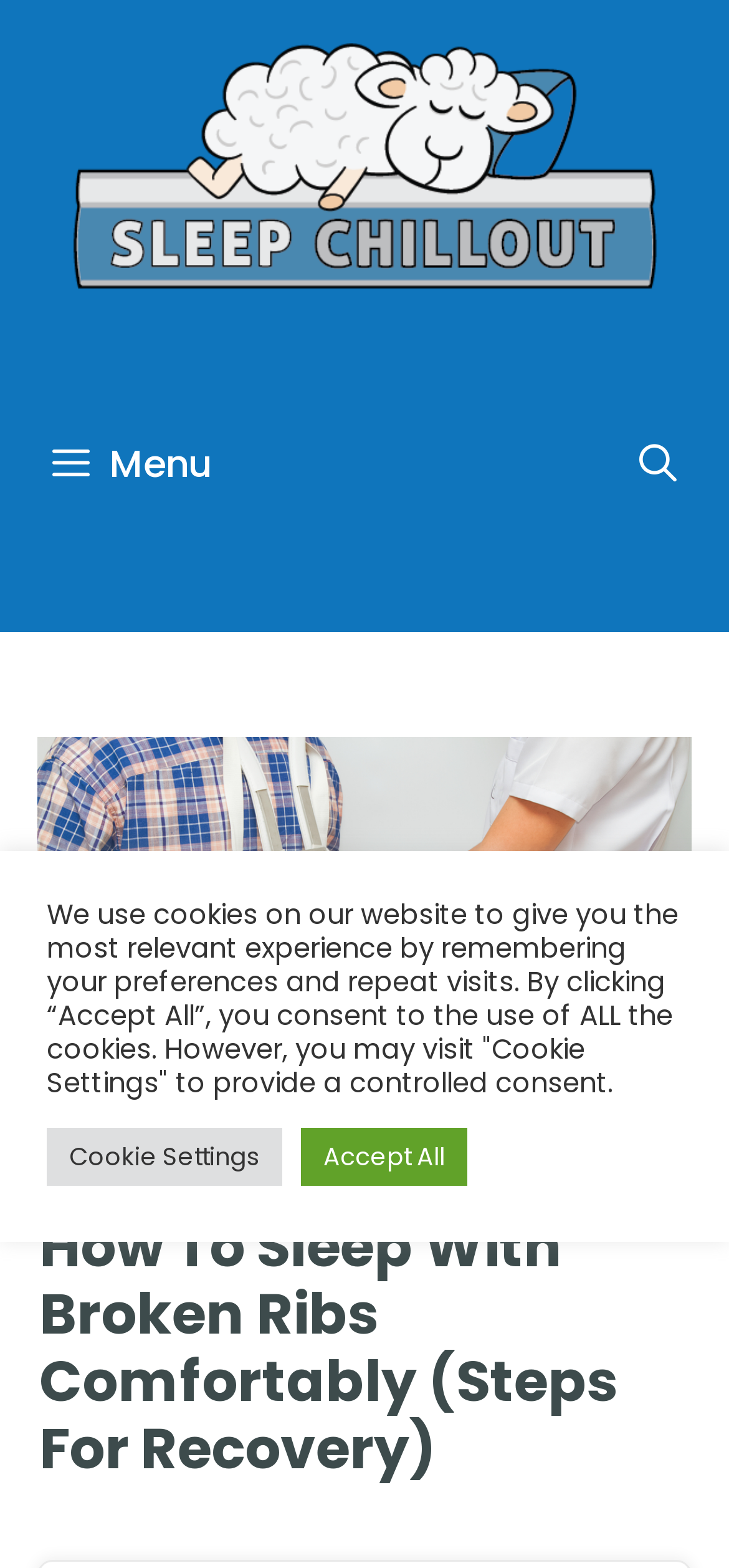What is the primary navigation menu icon?
Look at the image and provide a detailed response to the question.

The primary navigation menu icon is a button with the Unicode character '' which represents a menu icon, and it is located at the top of the webpage.